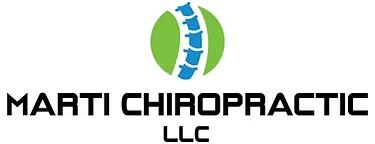What is the focus of Marti Chiropractic? Observe the screenshot and provide a one-word or short phrase answer.

Chiropractic care